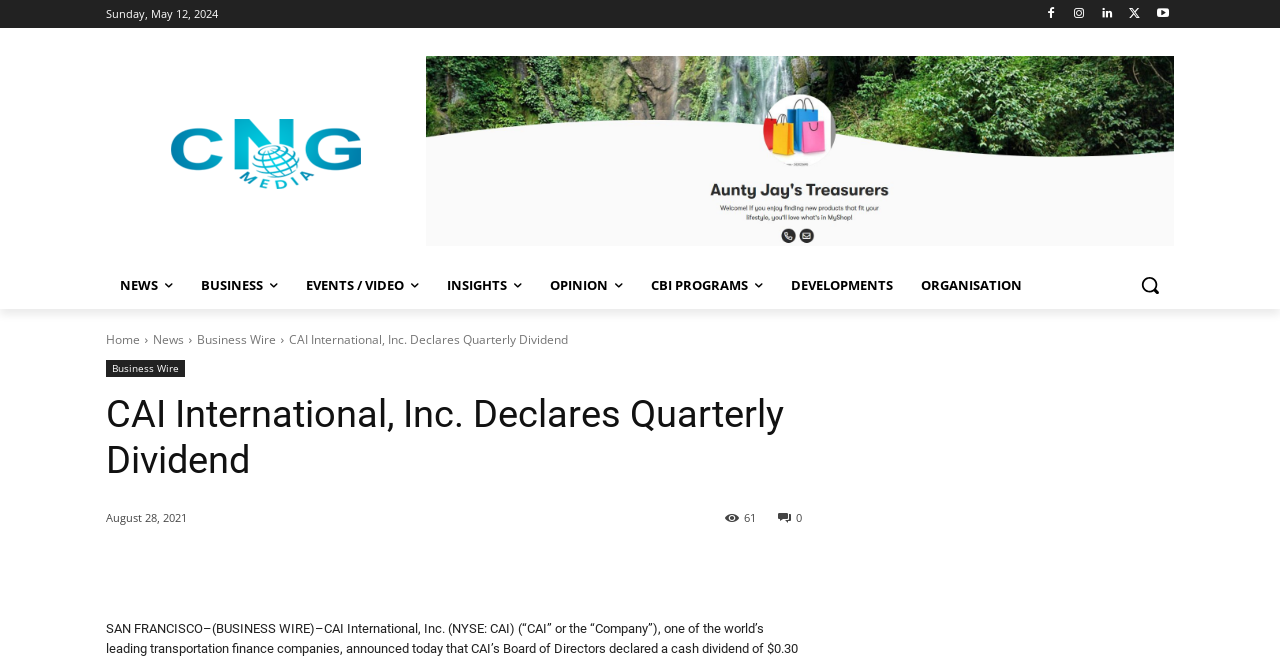What is the type of news? Examine the screenshot and reply using just one word or a brief phrase.

Business